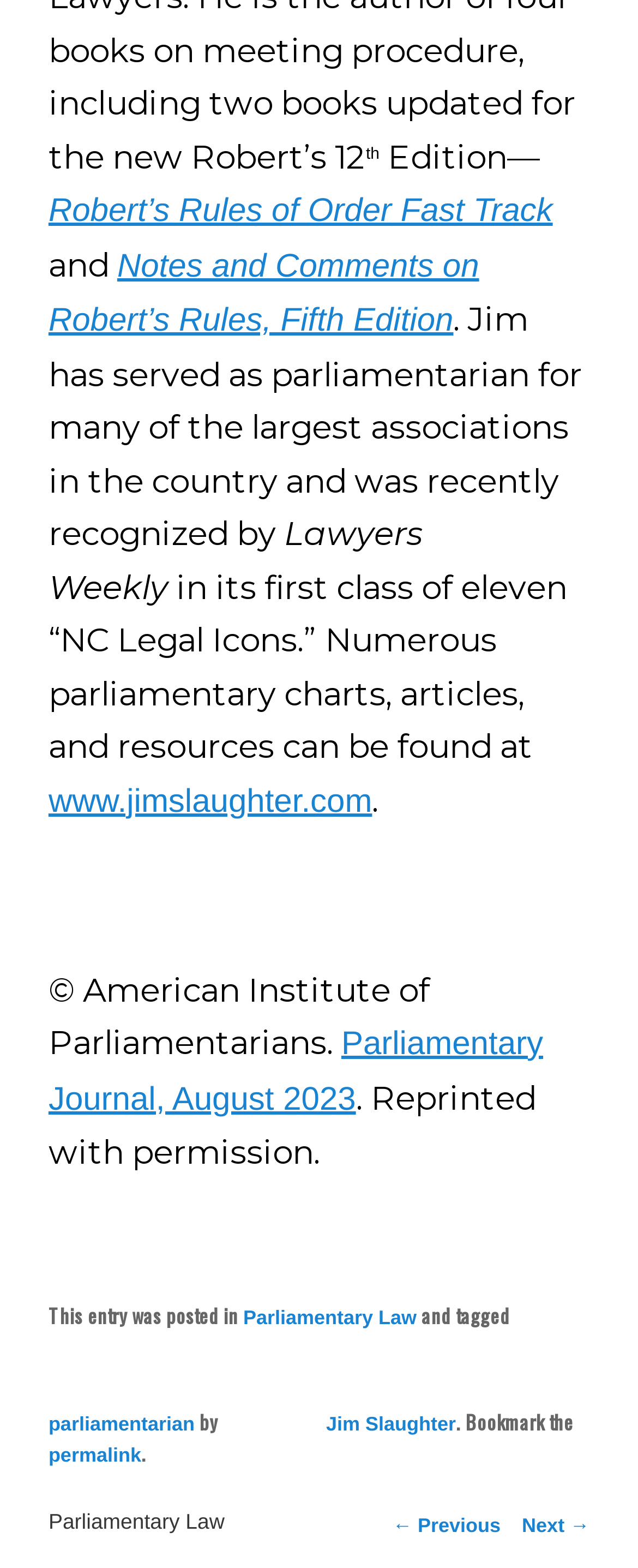Pinpoint the bounding box coordinates of the clickable area needed to execute the instruction: "Go to the next post". The coordinates should be specified as four float numbers between 0 and 1, i.e., [left, top, right, bottom].

[0.818, 0.966, 0.924, 0.98]